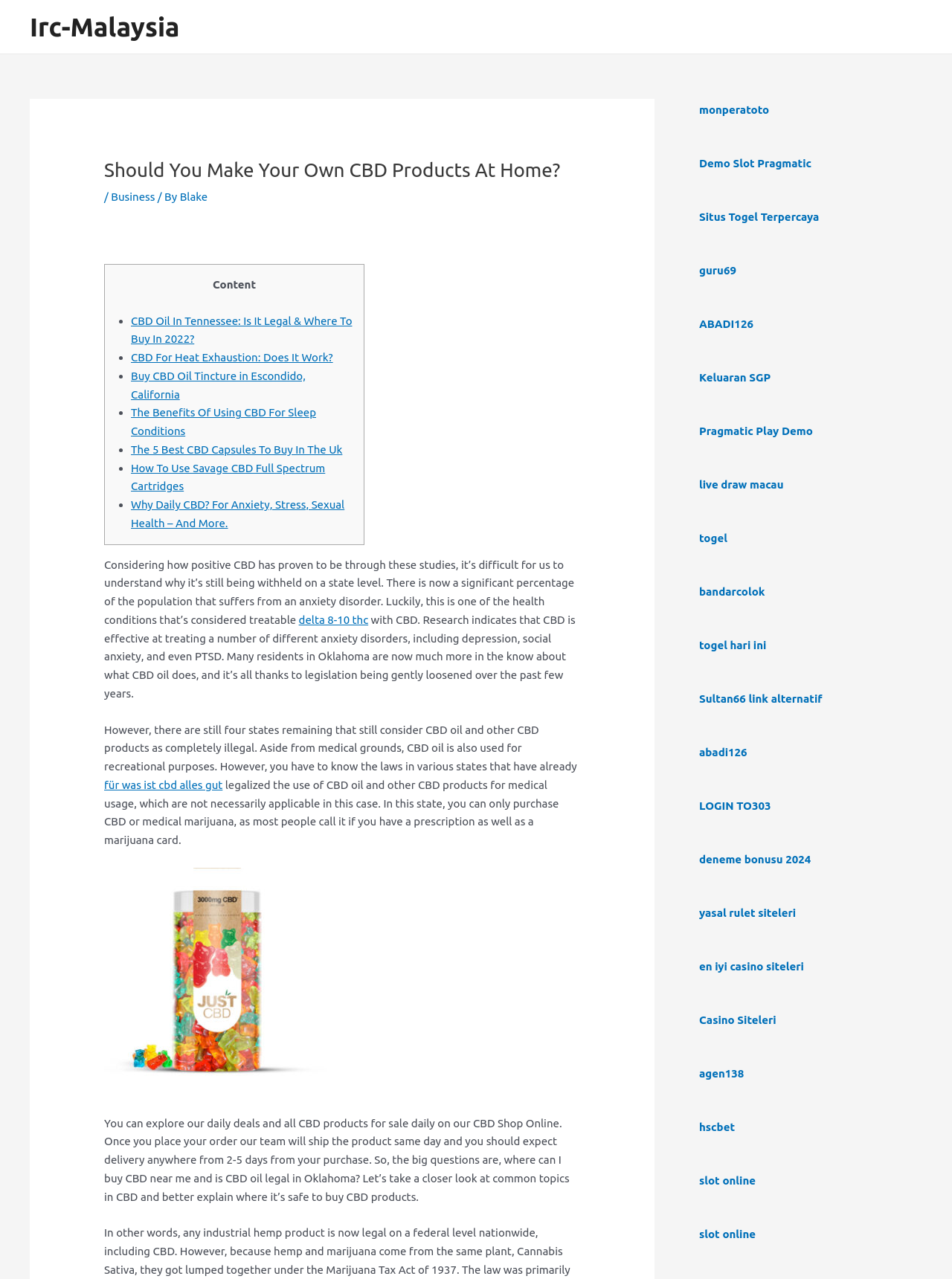Provide a thorough description of this webpage.

The webpage is about CBD products and their uses. At the top, there is a header with the title "Should You Make Your Own CBD Products At Home?" followed by a link to "Irc-Malaysia". Below the header, there is a list of links to various articles related to CBD, including "CBD Oil In Tennessee: Is It Legal & Where To Buy In 2022?" and "The Benefits Of Using CBD For Sleep Conditions".

The main content of the webpage is a long article discussing the benefits of CBD and its uses. The article is divided into several paragraphs, with links to other related articles and websites scattered throughout. The text discusses the effectiveness of CBD in treating anxiety disorders, depression, and PTSD, and how it is still illegal in some states.

On the right side of the webpage, there is a column of links to various websites, including "monperatoto", "Demo Slot Pragmatic", and "Situs Togel Terpercaya". These links appear to be advertisements or sponsored content.

Overall, the webpage is focused on providing information about CBD products and their uses, with a mix of article content and links to other related resources.